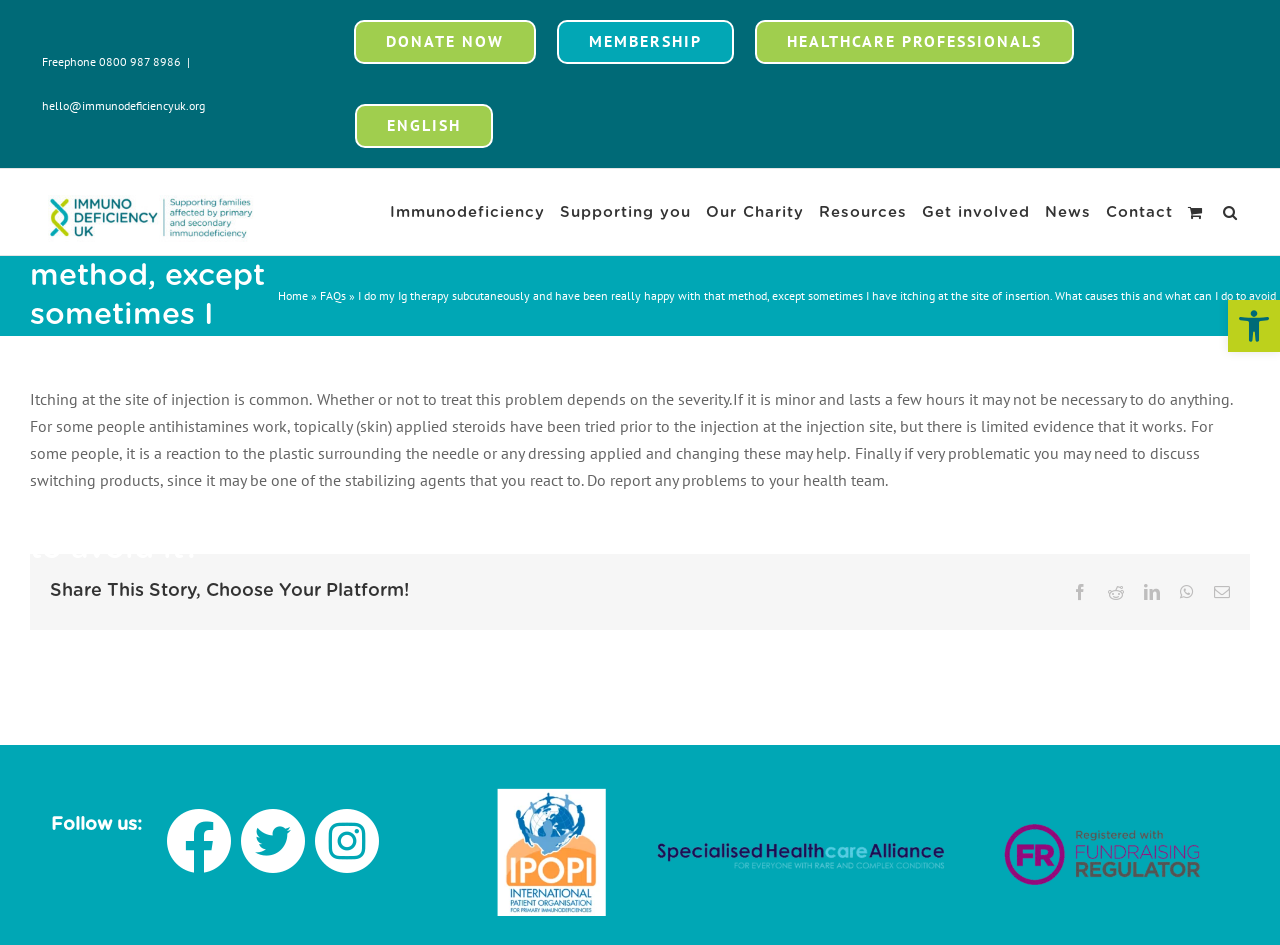Give a detailed account of the webpage's layout and content.

This webpage is about Immunodeficiency UK, a charity organization. At the top, there is a toolbar with an accessibility button and a logo of the organization. Below the toolbar, there is a secondary menu with links to donate, membership, healthcare professionals, and language options. 

On the left side, there is a main menu with links to immunodeficiency, supporting you, the charity, resources, getting involved, news, contact, and a view basket icon. 

The main content of the page is an article about itching at the site of injection, a common problem for people with immunodeficiency. The article explains that the severity of the problem determines whether treatment is necessary. It suggests that antihistamines, topical steroids, and changing the needle or dressing may help alleviate the issue. If the problem persists, switching products may be necessary.

Below the article, there are social media links to share the story on Facebook, Reddit, LinkedIn, WhatsApp, and Email. 

At the bottom of the page, there is a section to follow the organization on social media, with links to Facebook, Twitter, and other platforms. There is also a large image at the bottom of the page, but its content is not specified.